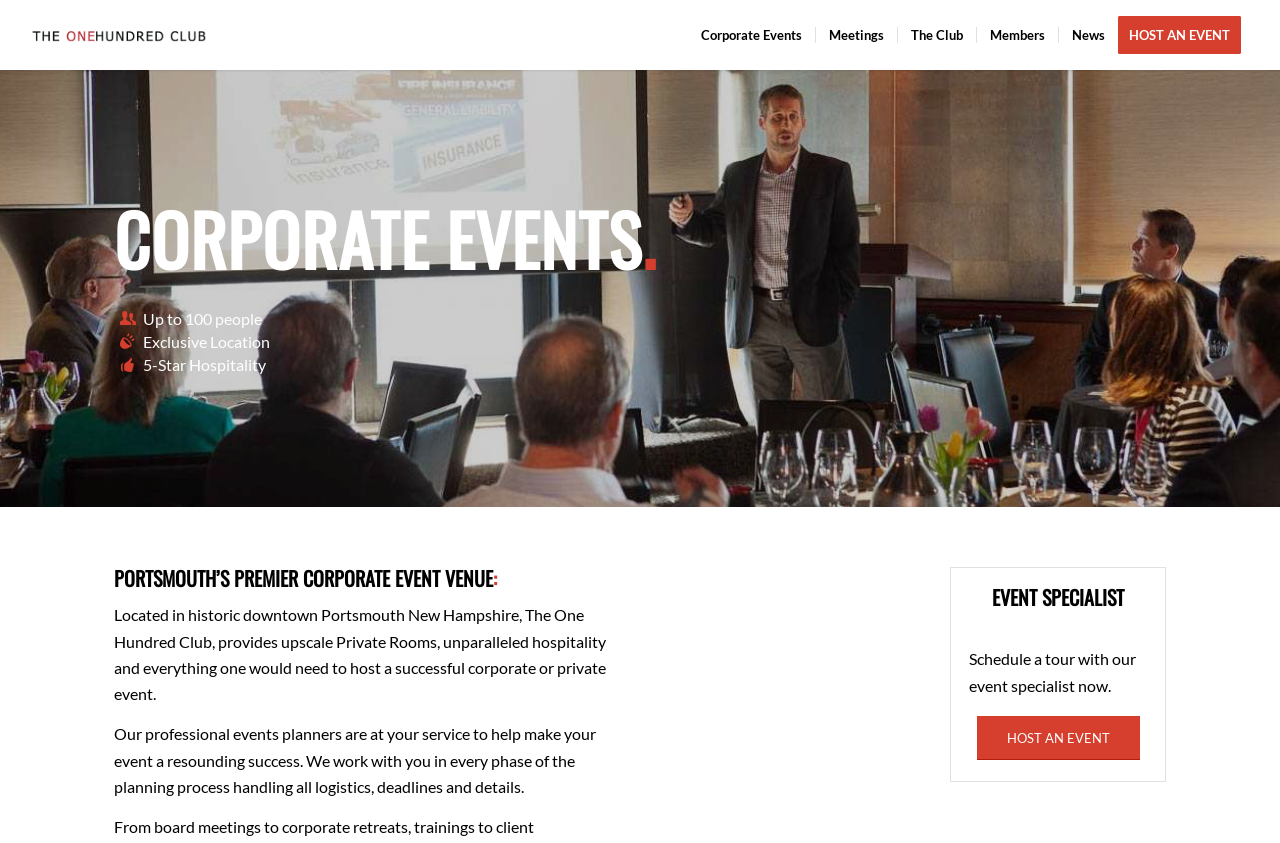How many people can be accommodated?
Utilize the image to construct a detailed and well-explained answer.

The webpage mentions 'Up to 100 people' in one of the article sections, indicating that the venue can accommodate a maximum of 100 people for an event.